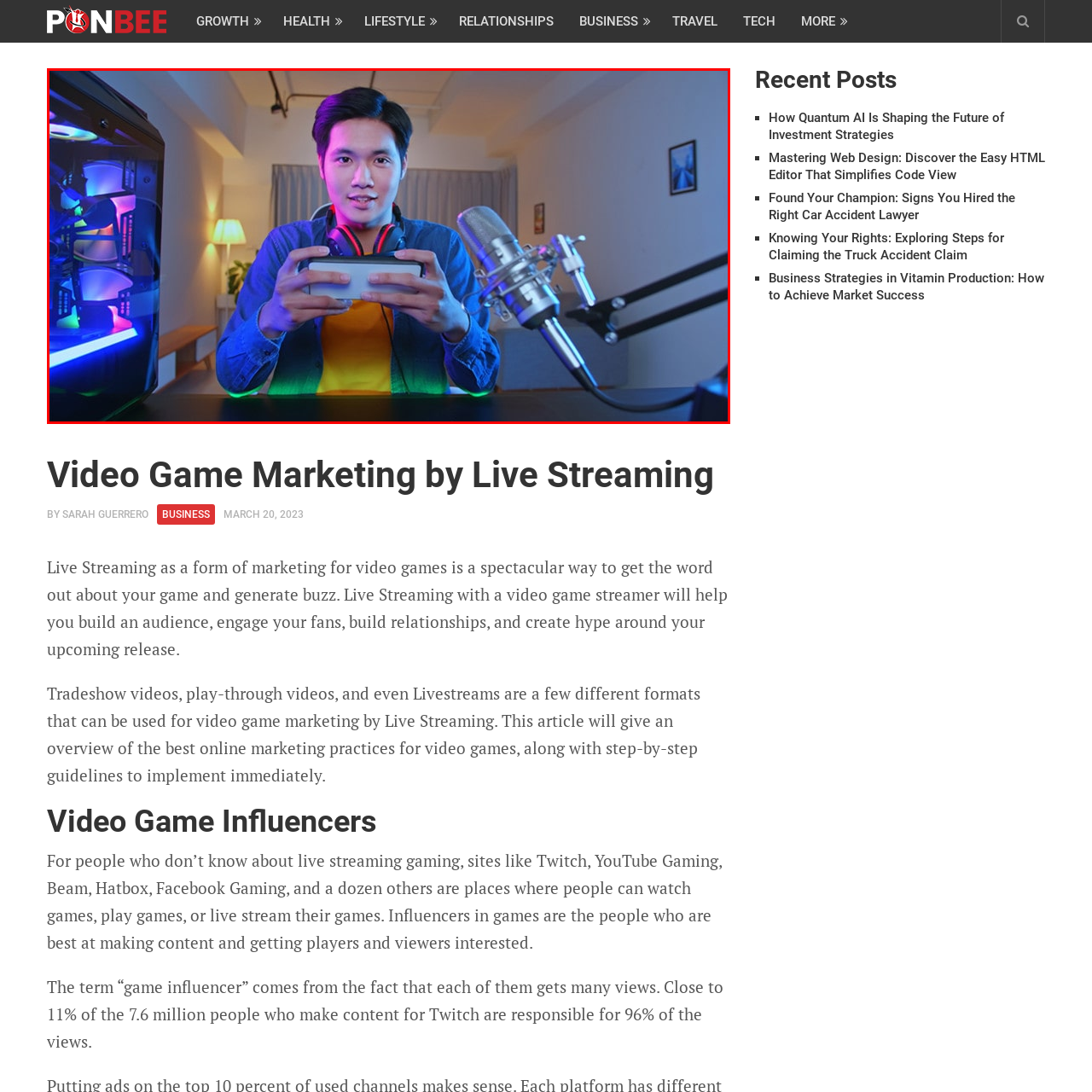Direct your attention to the red-outlined image and answer the question in a word or phrase: What is the purpose of the microphone on an adjustable arm?

For streaming or content creation